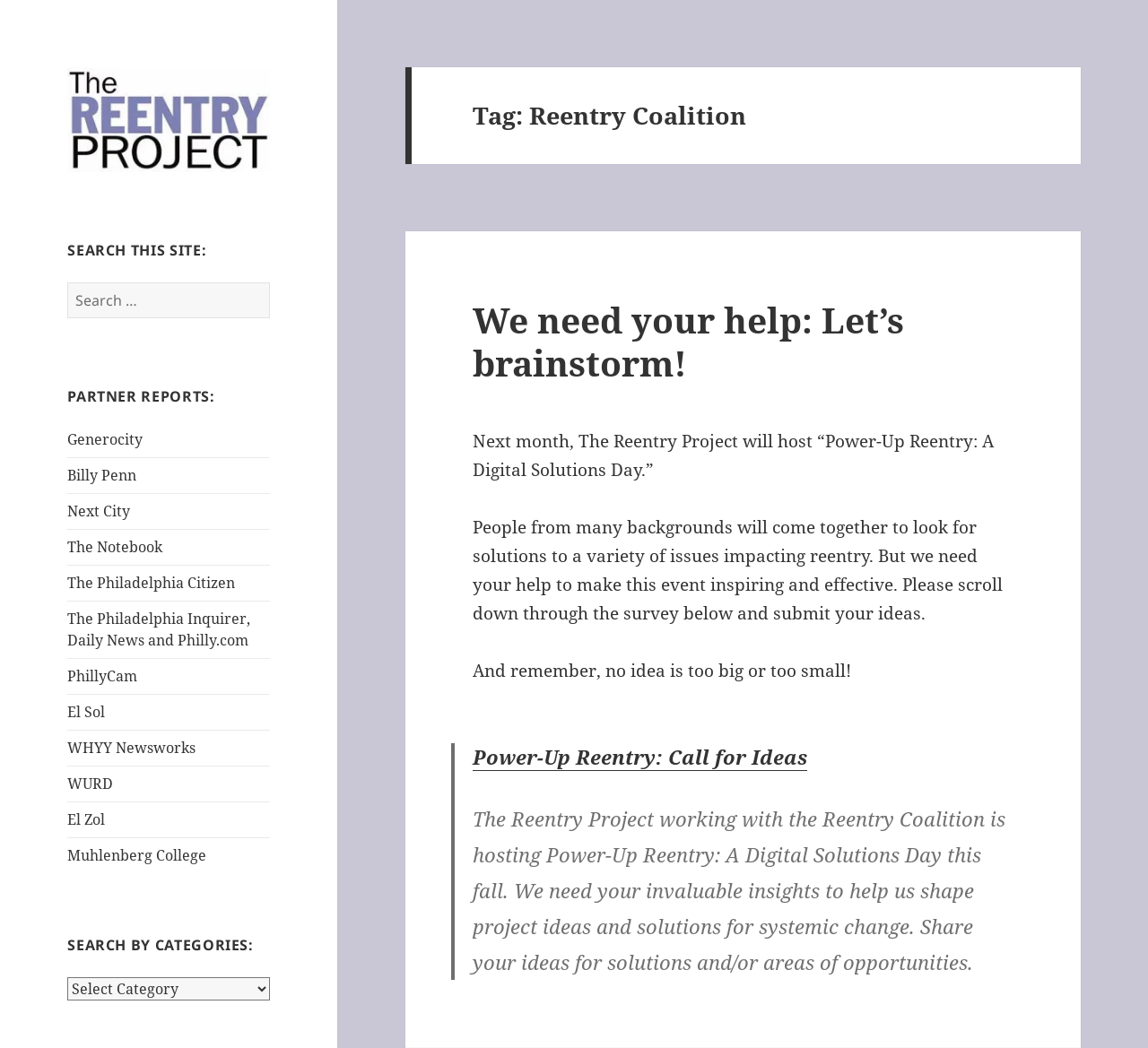Can you specify the bounding box coordinates for the region that should be clicked to fulfill this instruction: "Read the partner report from Generocity".

[0.059, 0.41, 0.124, 0.429]